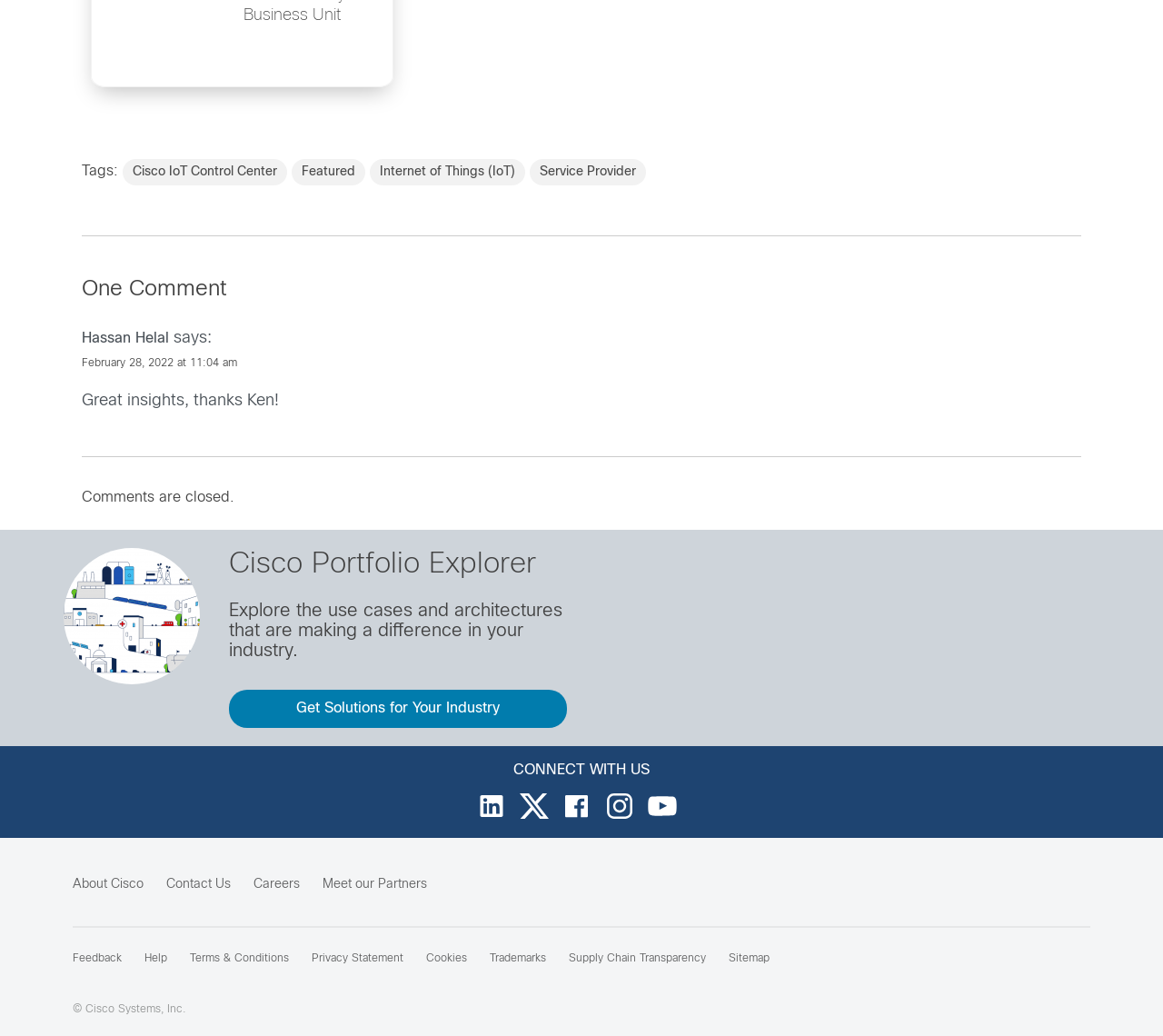Given the description Make A Payment, predict the bounding box coordinates of the UI element. Ensure the coordinates are in the format (top-left x, top-left y, bottom-right x, bottom-right y) and all values are between 0 and 1.

None